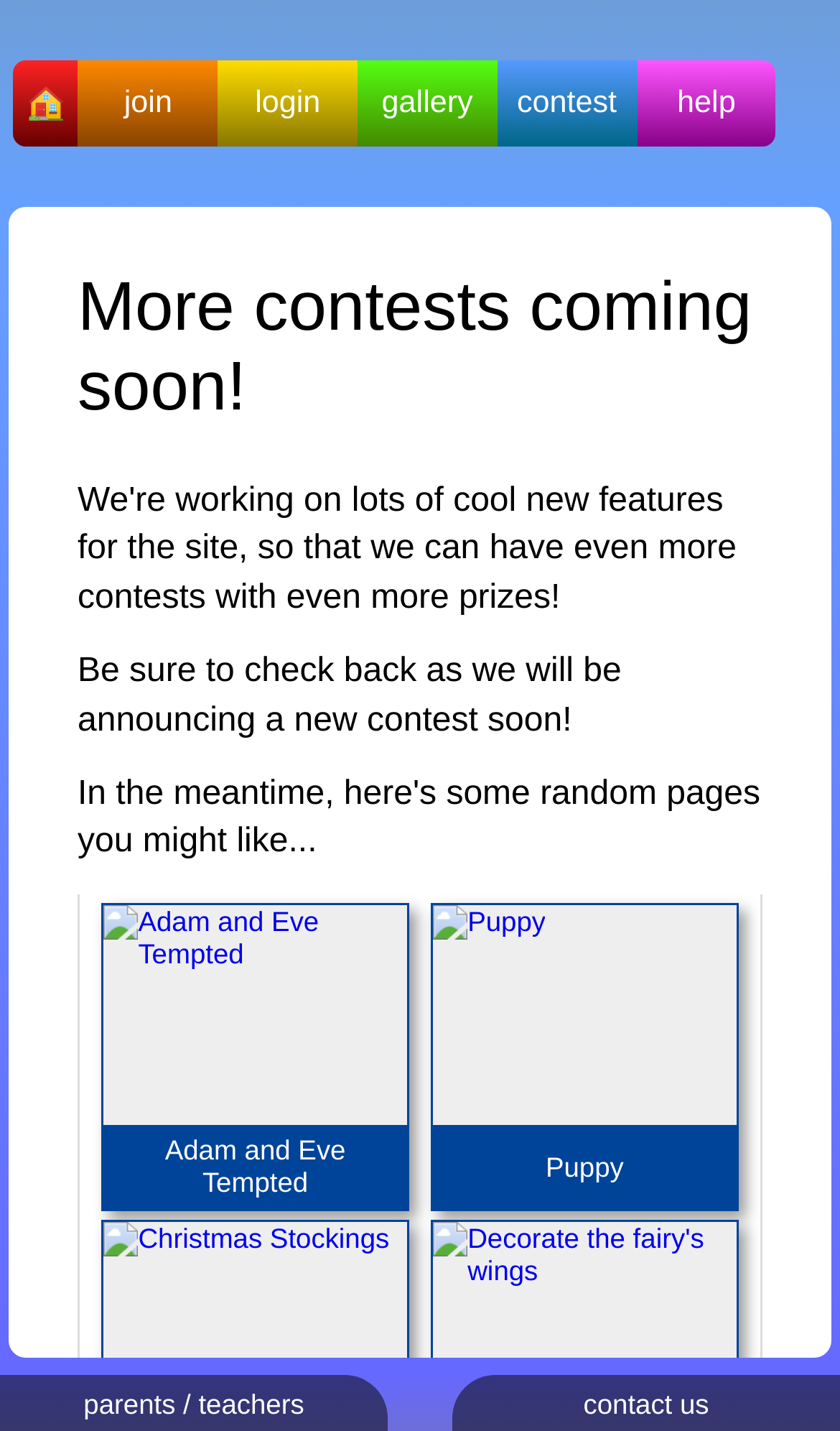What is the headline of the webpage?

More contests coming soon!